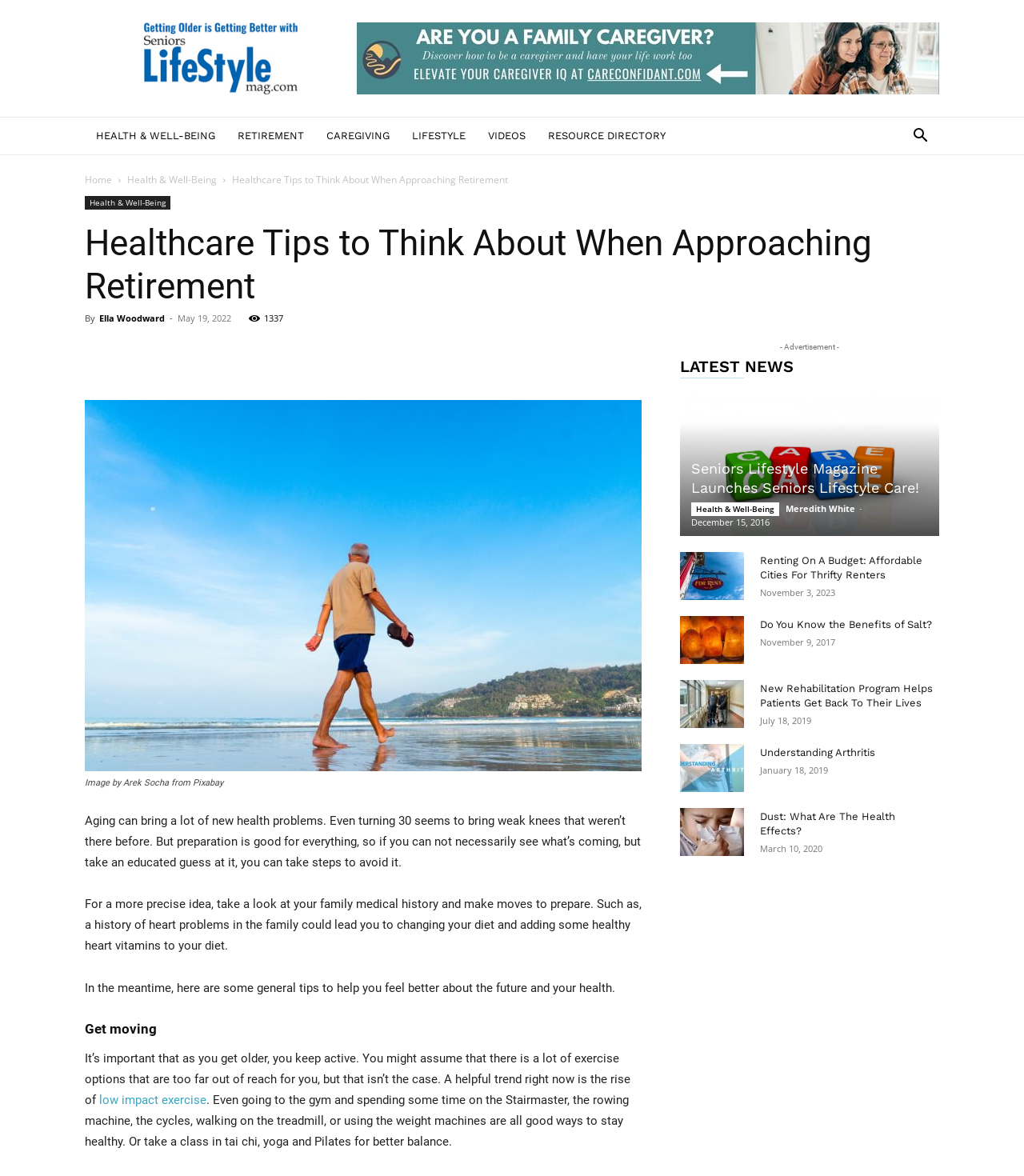Based on the element description Meredith White, identify the bounding box of the UI element in the given webpage screenshot. The coordinates should be in the format (top-left x, top-left y, bottom-right x, bottom-right y) and must be between 0 and 1.

[0.767, 0.427, 0.835, 0.438]